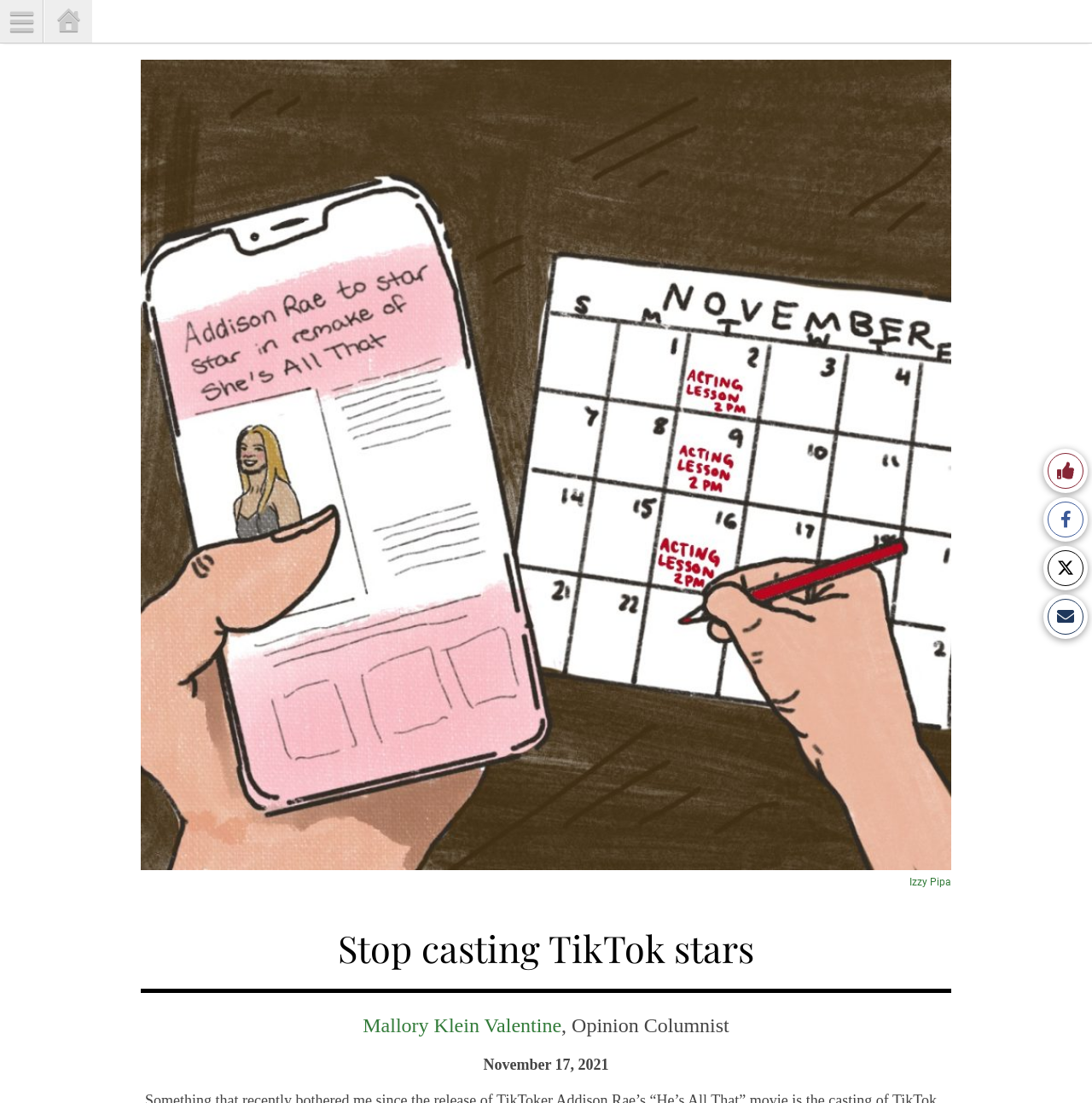Articulate a complete and detailed caption of the webpage elements.

The webpage appears to be an opinion article titled "Stop casting TikTok stars" from The Vermont Cynic. At the top left corner, there is a "Menu" button. Below the menu, the title of the article "Stop casting TikTok stars" is prominently displayed, accompanied by an image with the same title. 

The article's author, Izzy Pipa, is credited at the bottom right corner of the article title section. Below the title, there is a heading that reiterates the title "Stop casting TikTok stars". The author's name, Mallory Klein Valentine, is mentioned again, this time with the subtitle "Opinion Columnist", positioned below the heading. The article's publication date, November 17, 2021, is displayed below the author's information.

At the bottom right corner of the page, there are three social media sharing buttons: Share on Facebook, Share on X, and Share via Email.